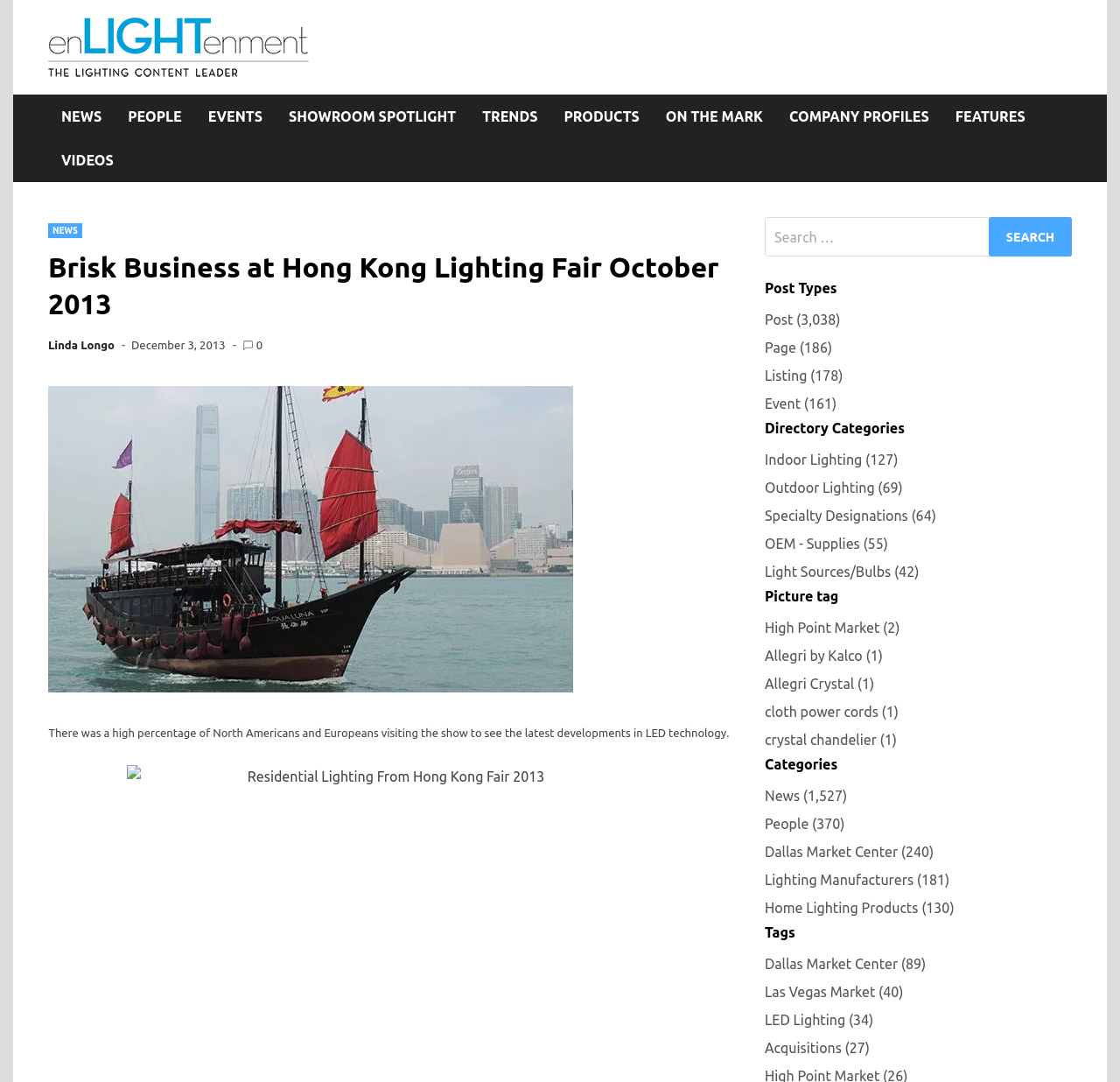Can you find the bounding box coordinates of the area I should click to execute the following instruction: "View COMPANY PROFILES"?

[0.693, 0.087, 0.841, 0.128]